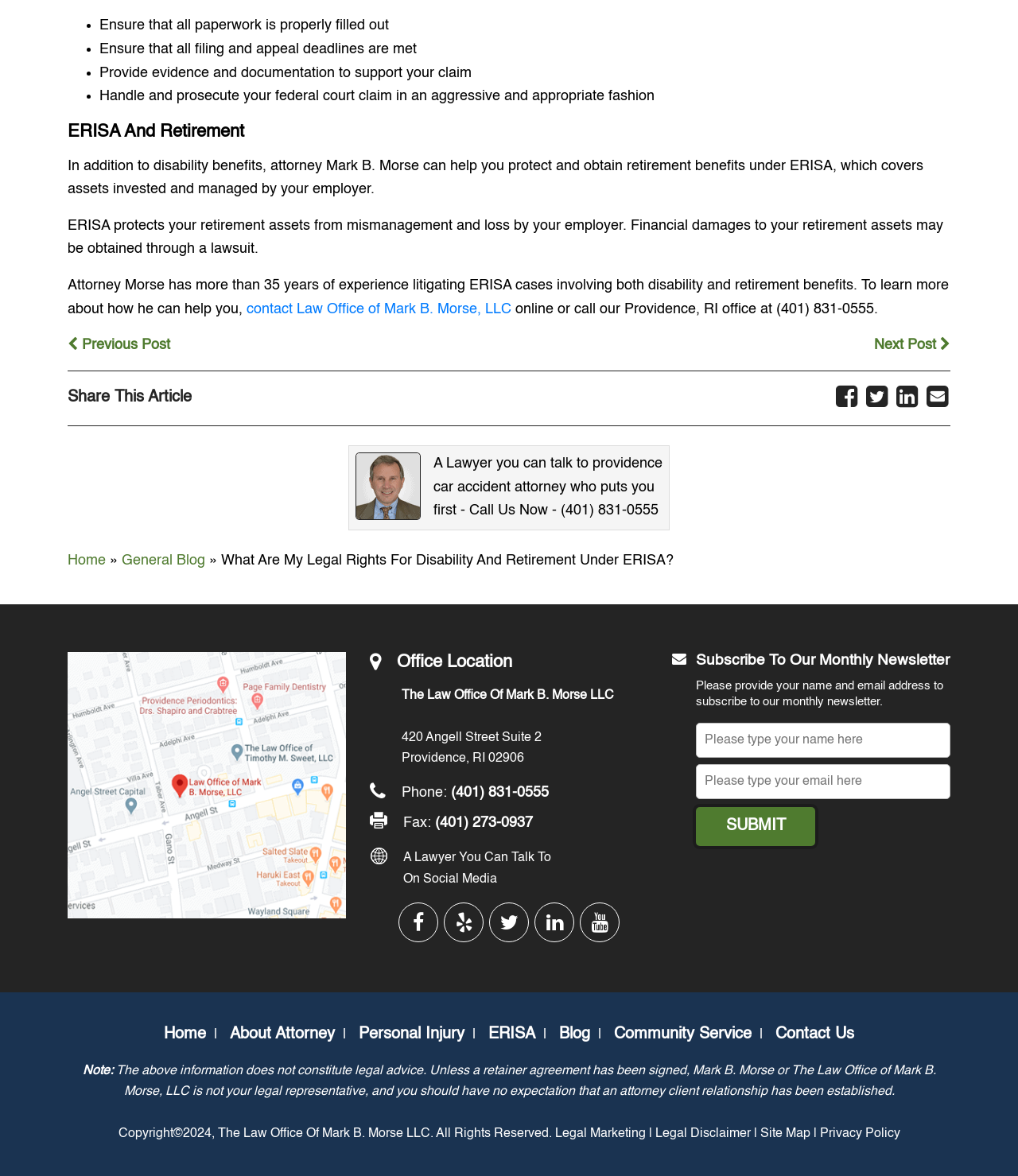What is the purpose of the newsletter subscription form? From the image, respond with a single word or brief phrase.

To subscribe to the monthly newsletter